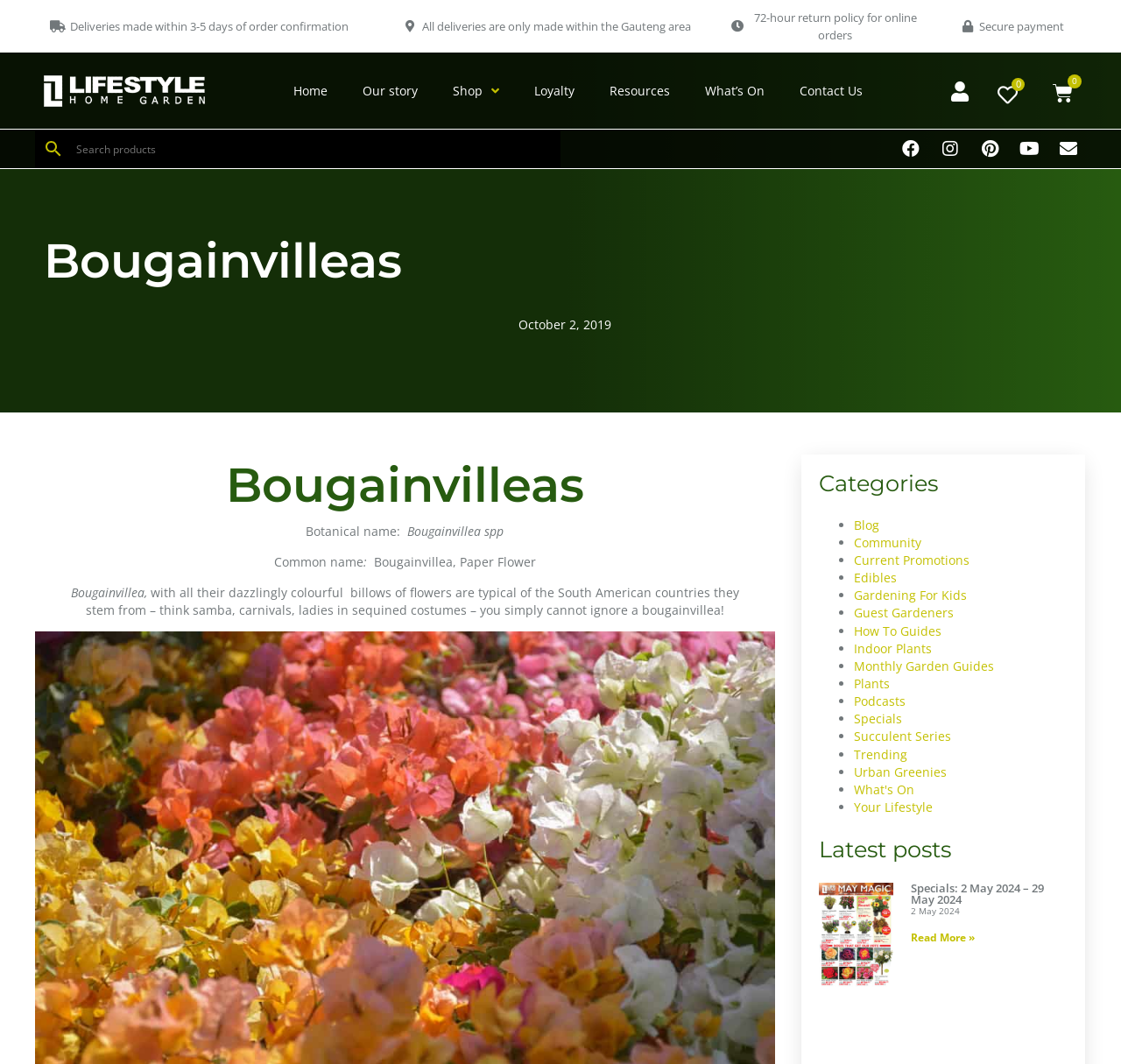How many categories are listed on the webpage?
Based on the visual content, answer with a single word or a brief phrase.

15